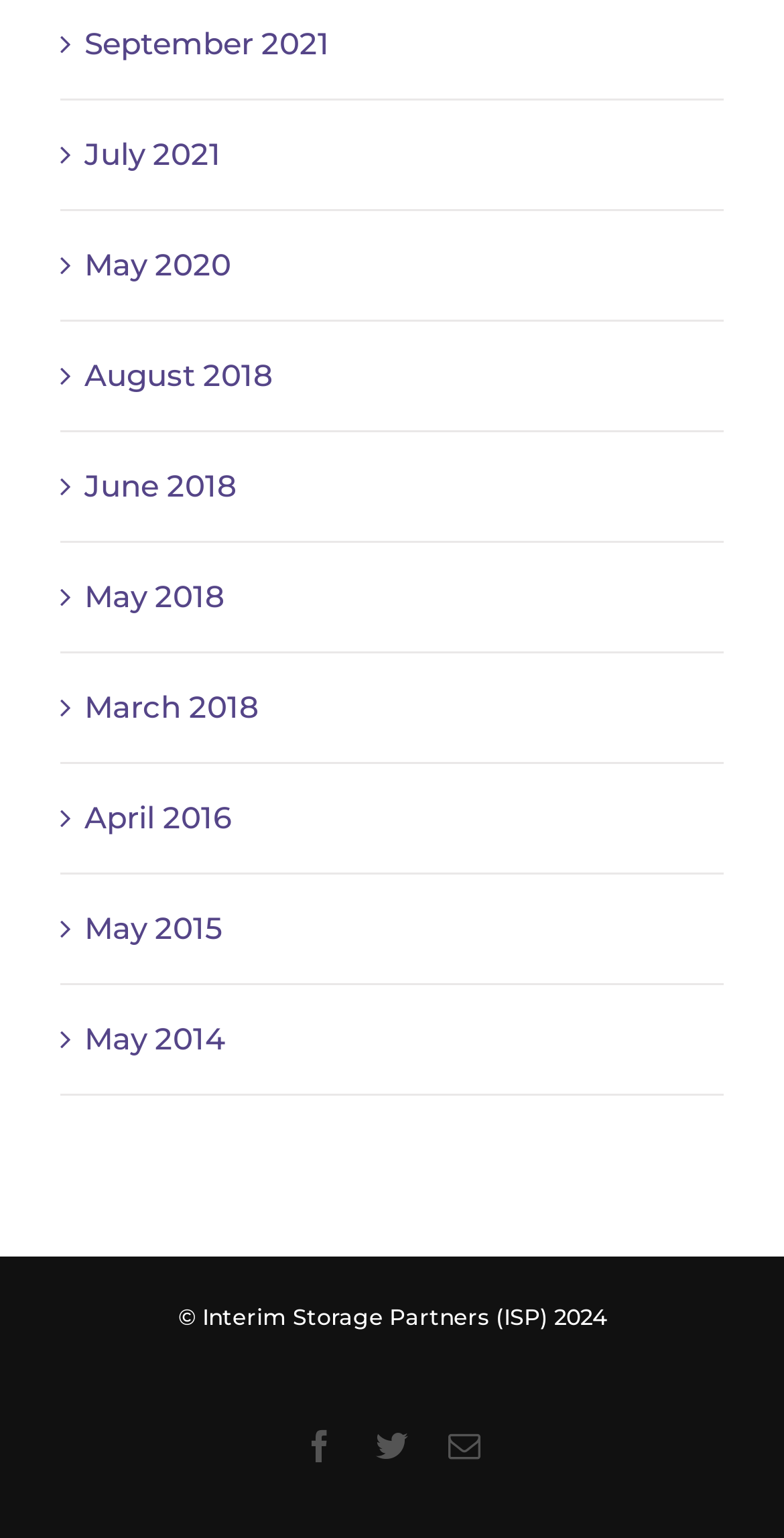How many social media links are available?
Could you please answer the question thoroughly and with as much detail as possible?

I counted the number of social media links at the bottom of the webpage, which are Facebook, Twitter, and Email.